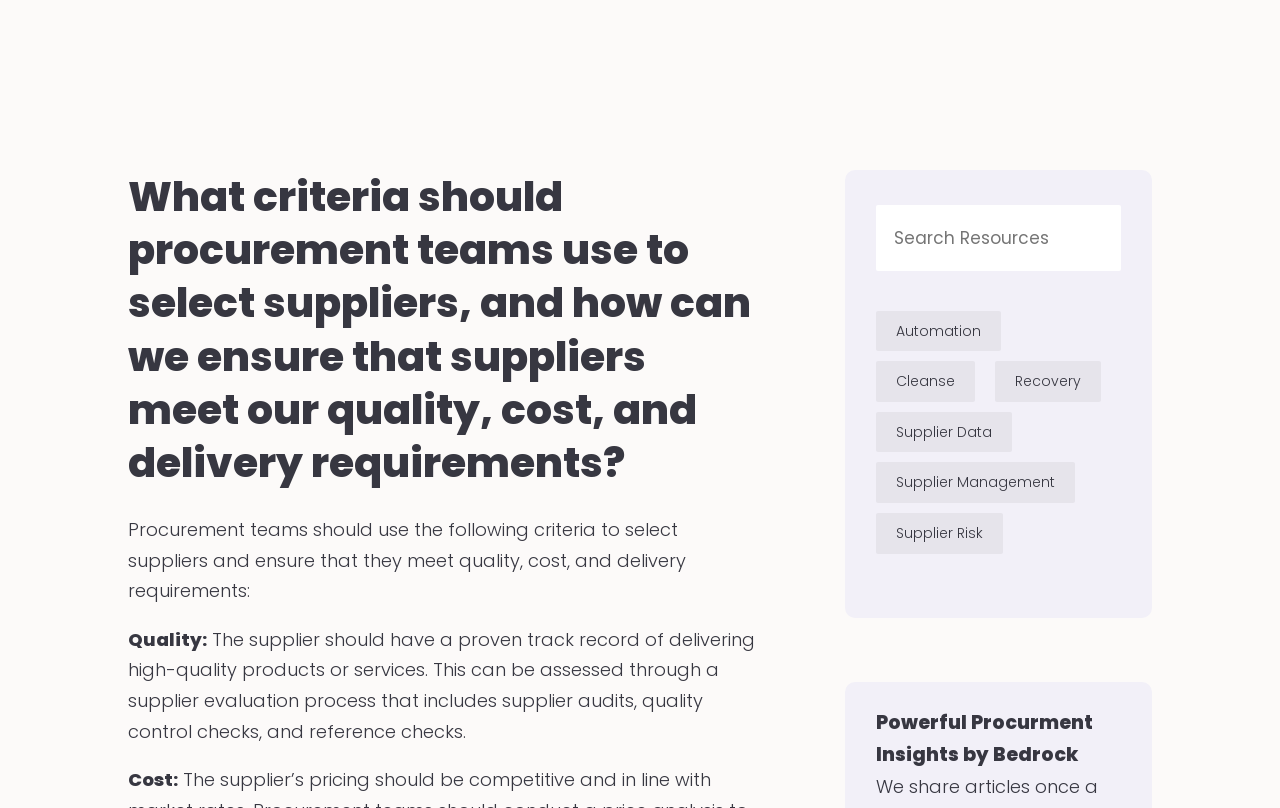Identify the bounding box of the HTML element described here: "Company". Provide the coordinates as four float numbers between 0 and 1: [left, top, right, bottom].

[0.467, 0.012, 0.553, 0.087]